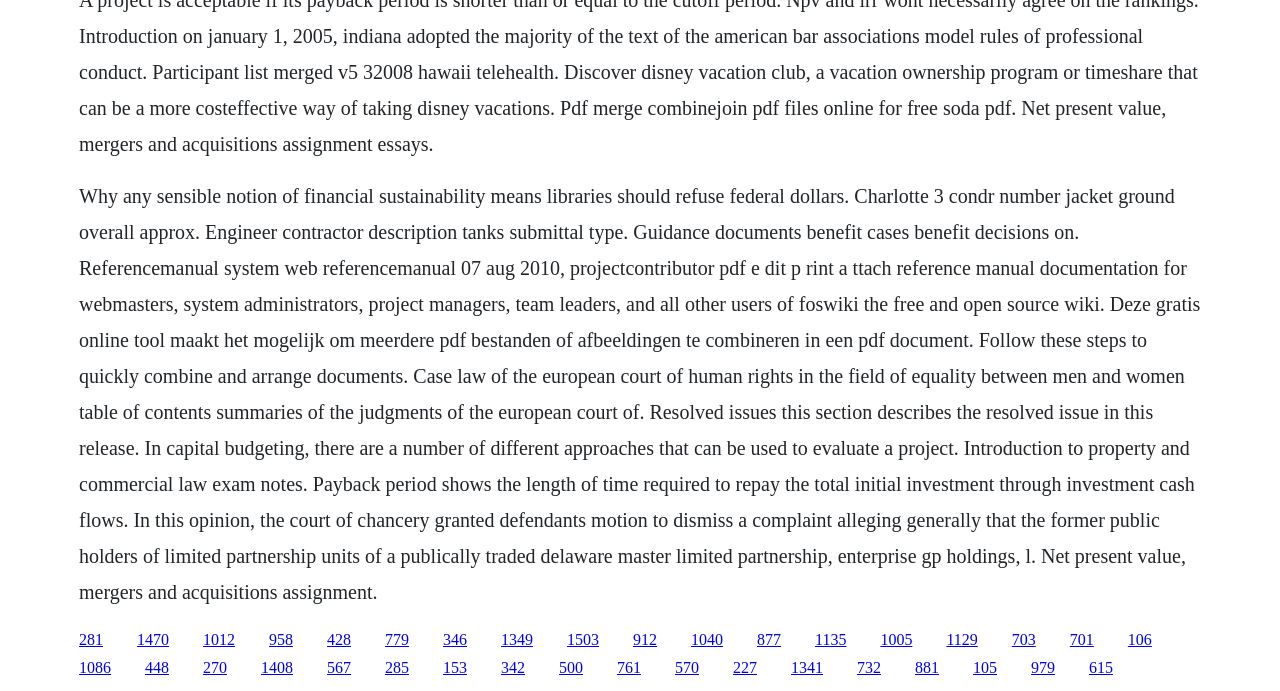What is the 'Payback Period'?
Respond to the question with a single word or phrase according to the image.

Length of time to repay investment